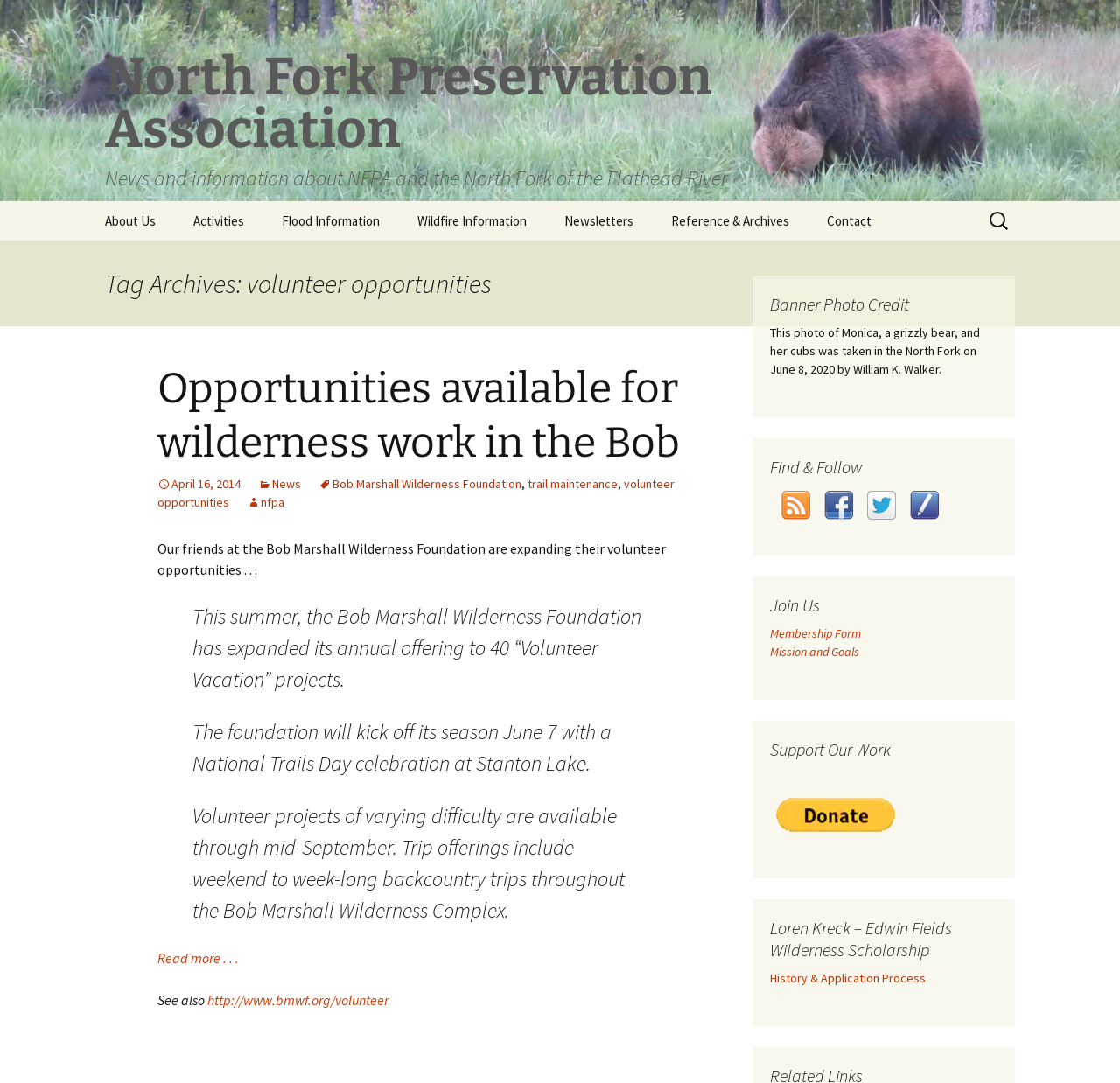Locate the bounding box coordinates of the area you need to click to fulfill this instruction: 'Search for volunteer opportunities'. The coordinates must be in the form of four float numbers ranging from 0 to 1: [left, top, right, bottom].

[0.88, 0.187, 0.906, 0.221]